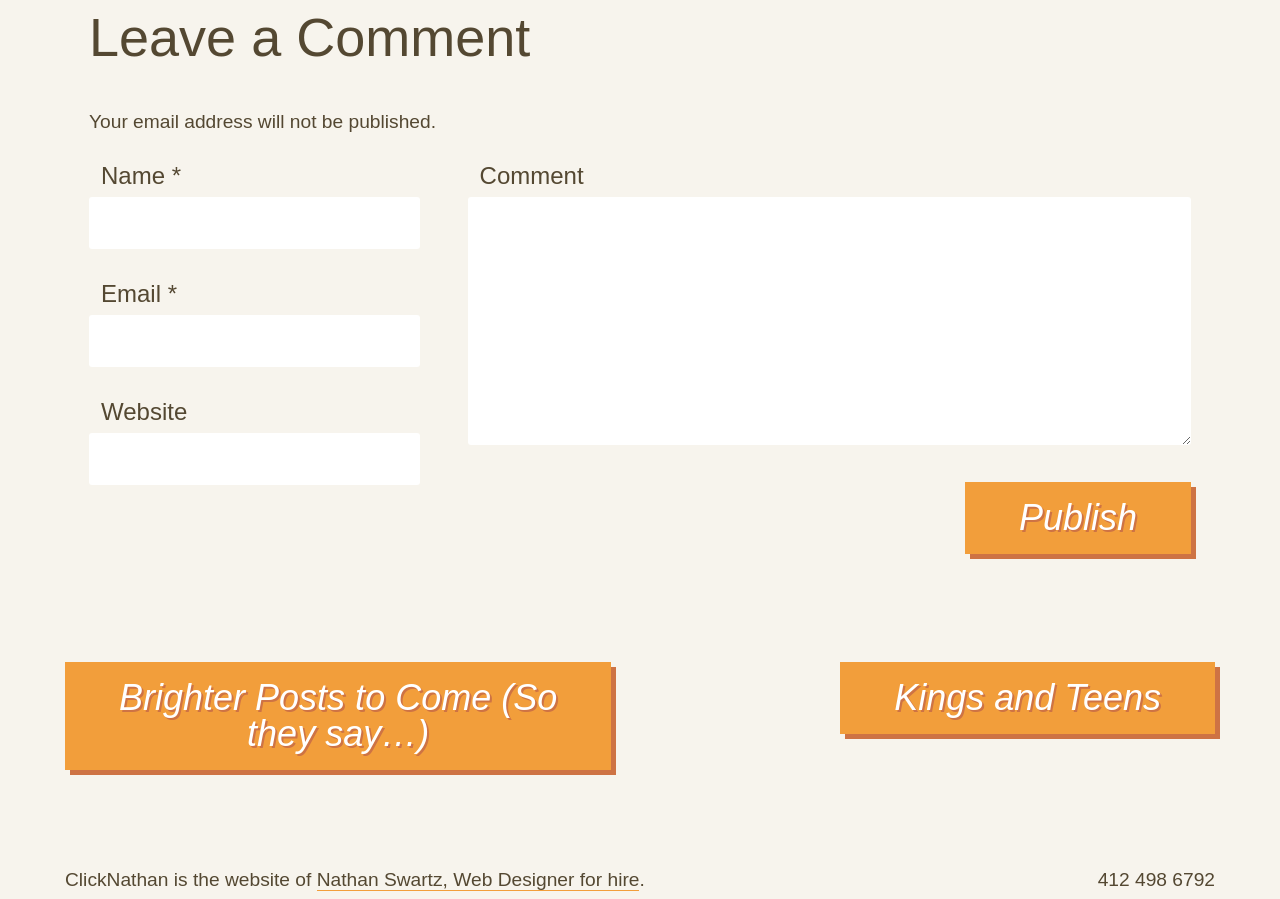What is the label of the first textbox?
Please provide an in-depth and detailed response to the question.

The first textbox is labeled as 'Name' which is indicated by the StaticText element 'Name' with bounding box coordinates [0.079, 0.181, 0.134, 0.211] and the textbox element 'Name *' with bounding box coordinates [0.07, 0.219, 0.328, 0.277] and required attribute set to True.